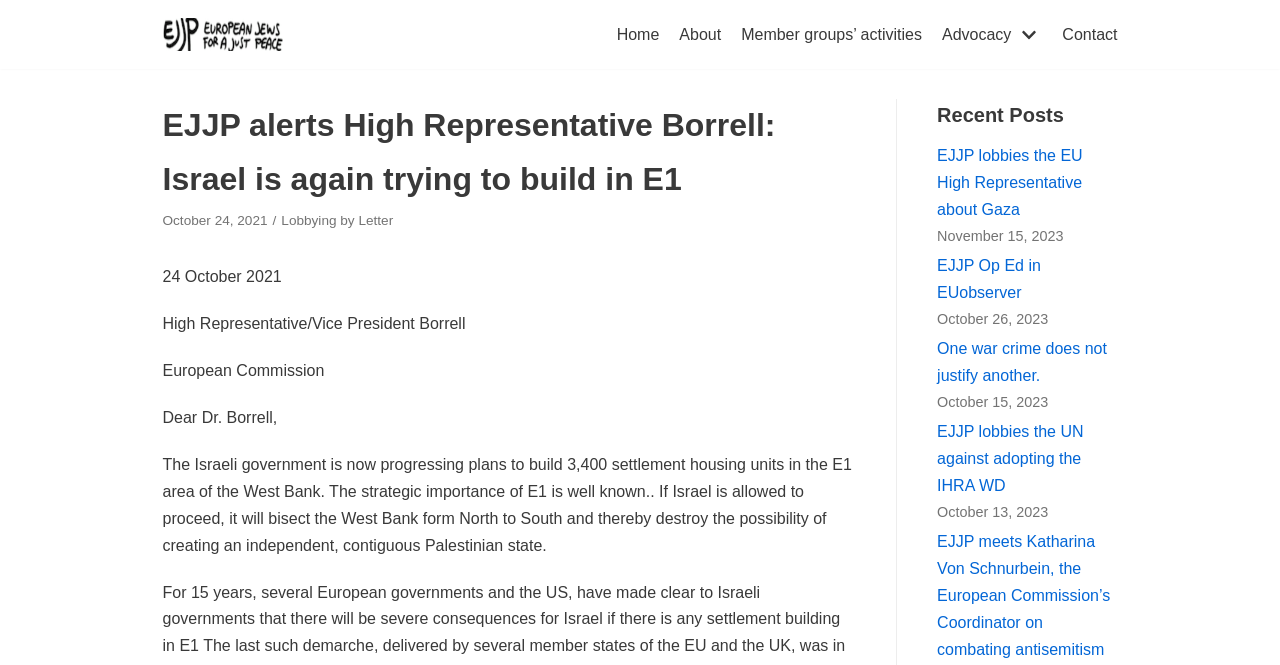Predict the bounding box for the UI component with the following description: "EJJP Op Ed in EUobserver".

[0.732, 0.387, 0.813, 0.453]